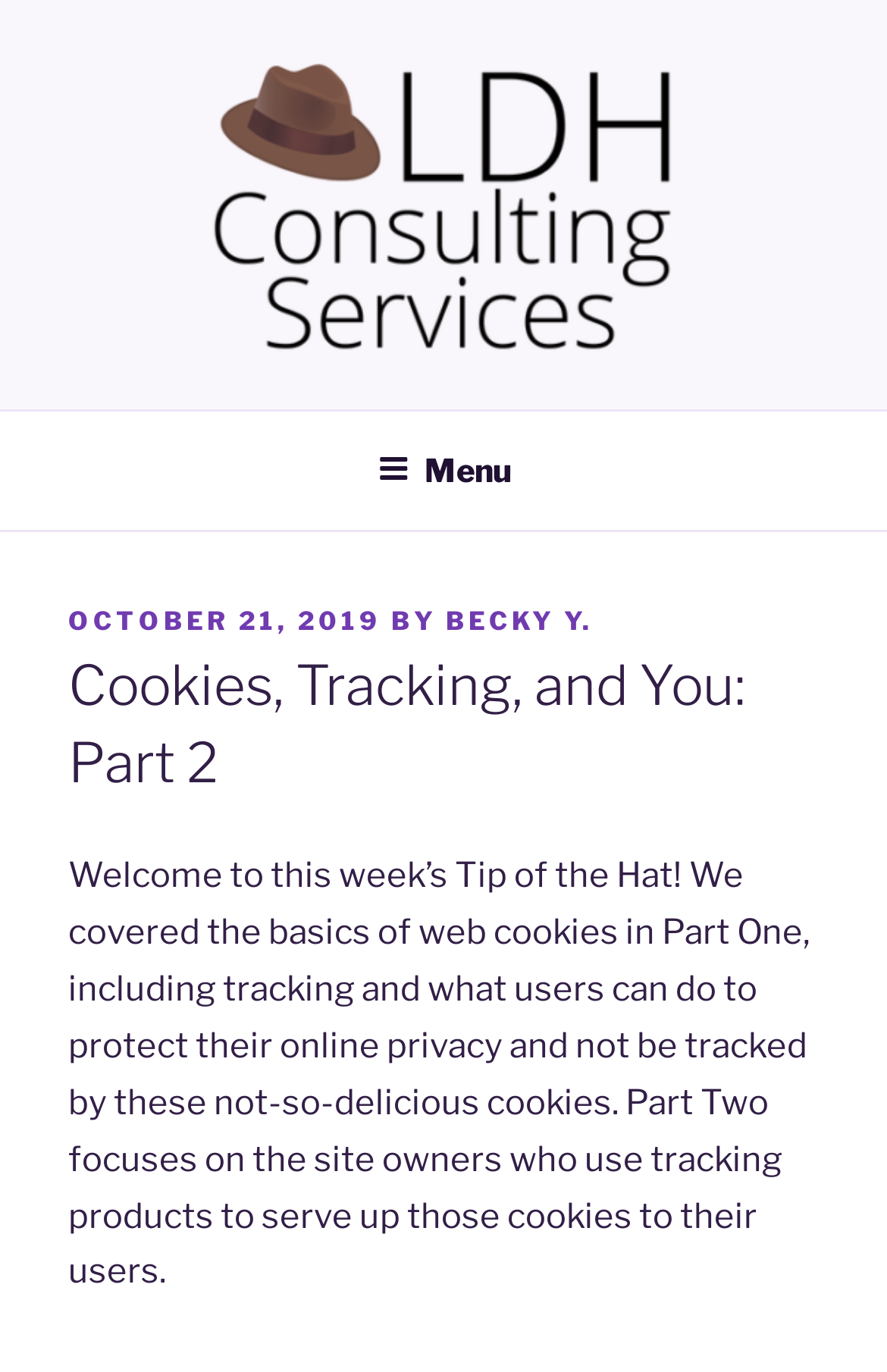Identify the title of the webpage and provide its text content.

Cookies, Tracking, and You: Part 2